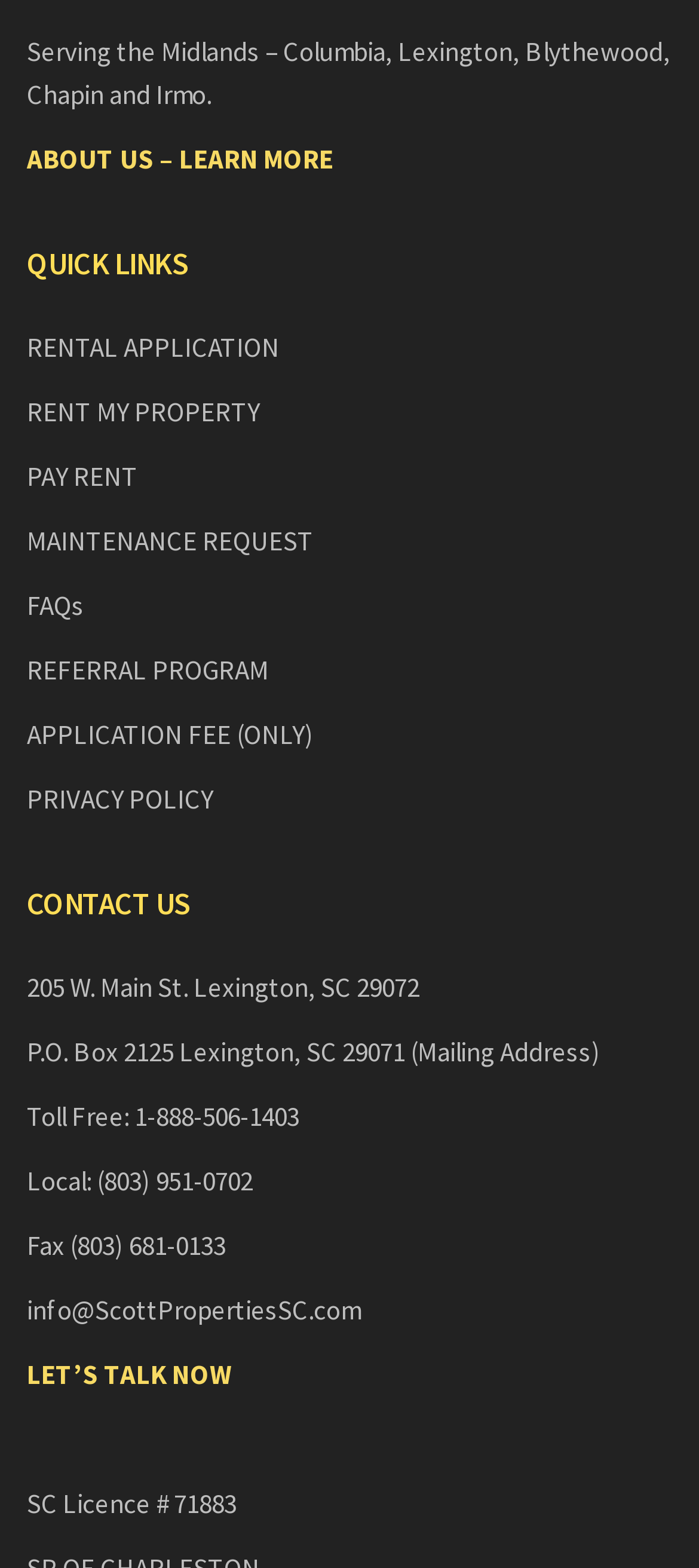How can I contact Scott Properties by phone?
Using the image as a reference, deliver a detailed and thorough answer to the question.

The links 'Toll Free: 1-888-506-1403' and 'Local: (803) 951-0702' are listed under the 'CONTACT US' heading, which suggests that these are the phone numbers to contact Scott Properties.